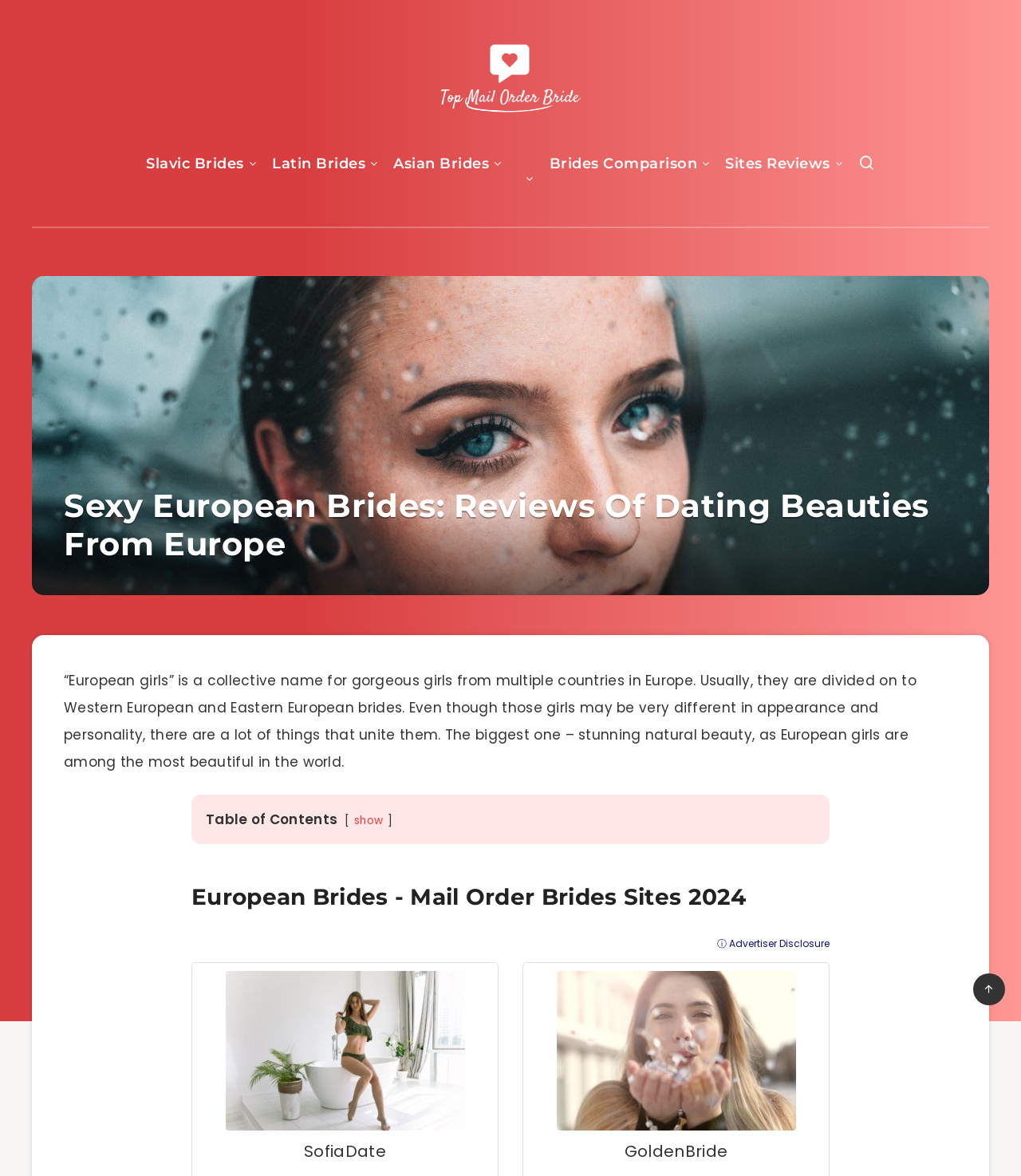What is the purpose of the webpage?
Please answer using one word or phrase, based on the screenshot.

Dating